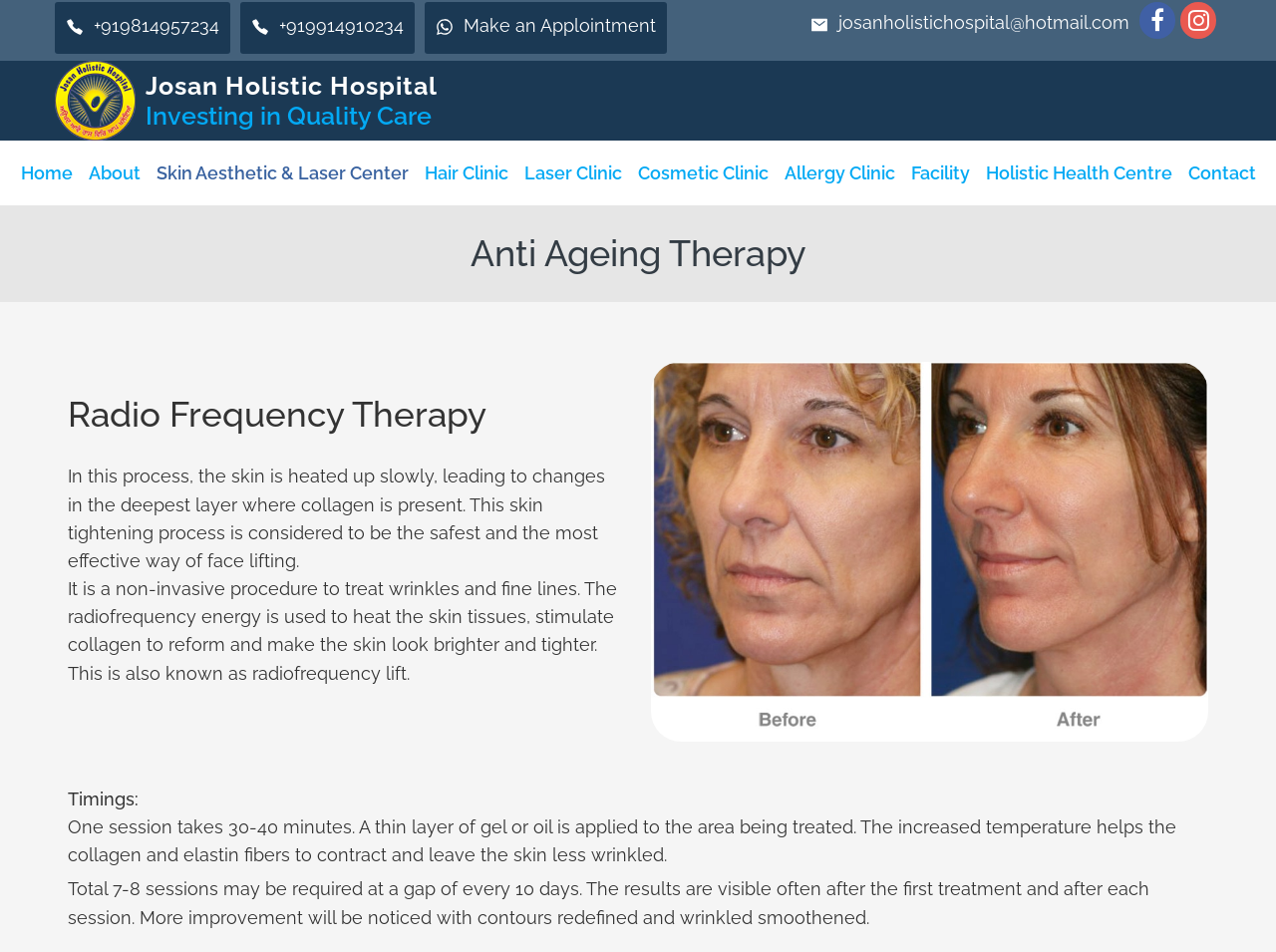Give a concise answer using only one word or phrase for this question:
What is the phone number to call for an appointment?

+919814957234